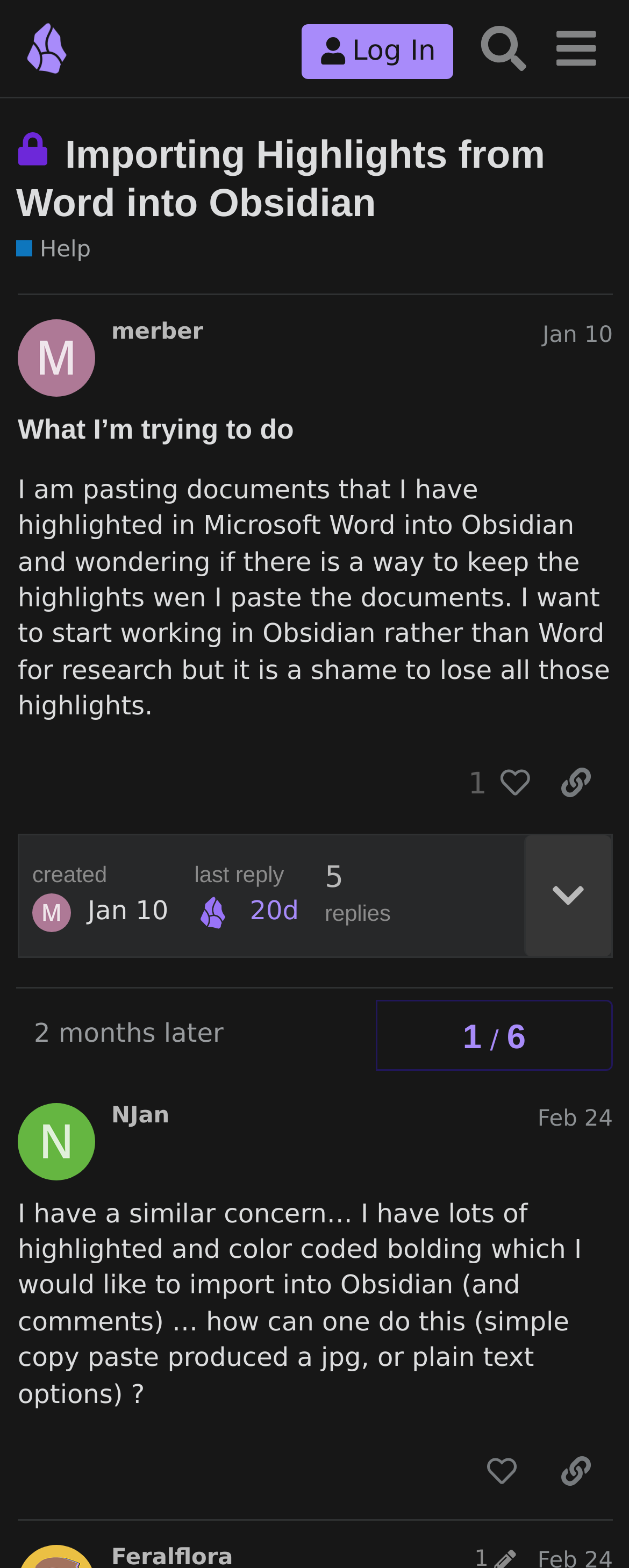How many replies are there in the first post?
Please ensure your answer is as detailed and informative as possible.

I found the answer by examining the first post region, where I saw a static text element with the text '5' followed by another static text element with the text 'replies'. This indicates that there are 5 replies to the first post.